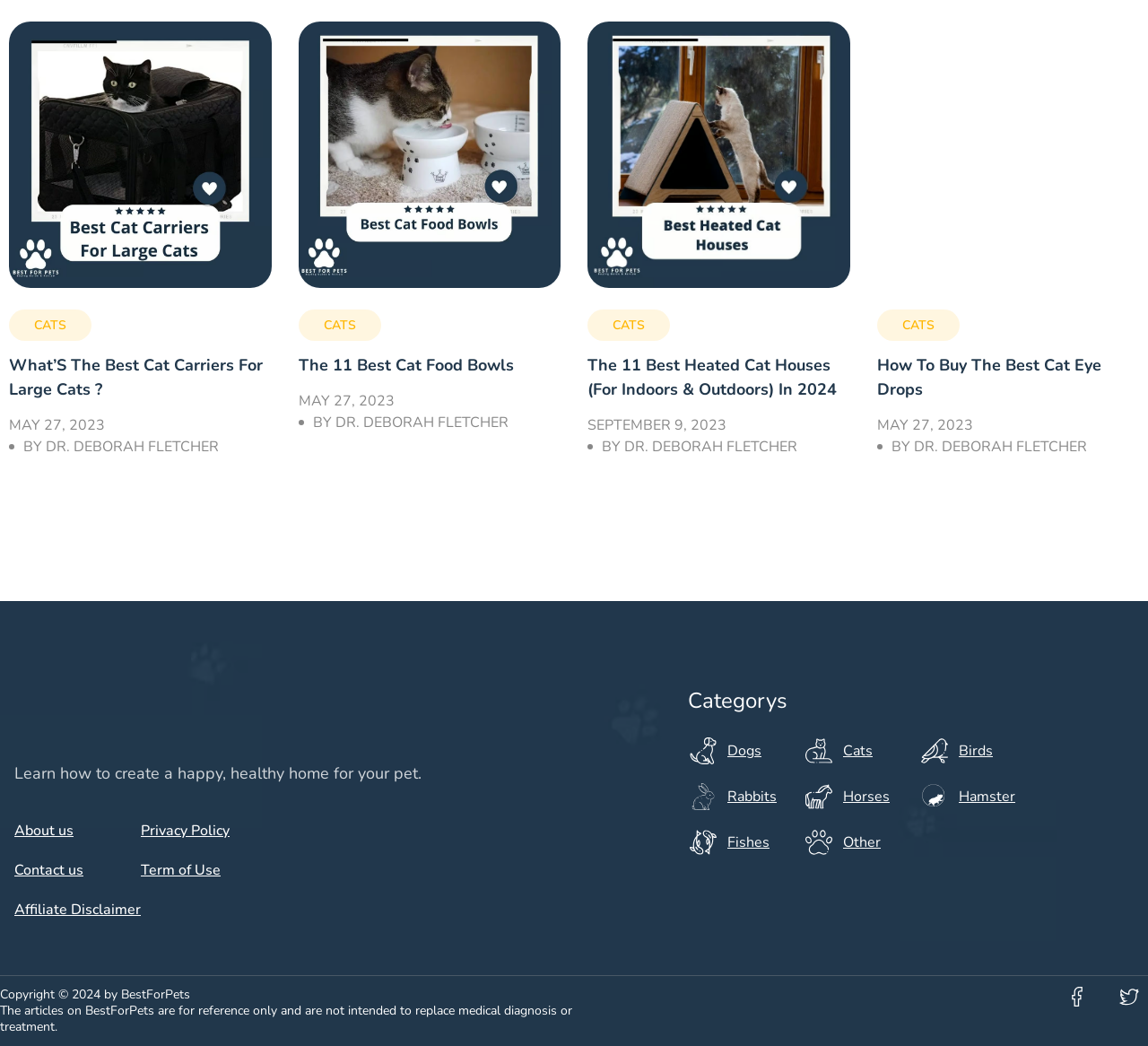Given the description: "About us", determine the bounding box coordinates of the UI element. The coordinates should be formatted as four float numbers between 0 and 1, [left, top, right, bottom].

None